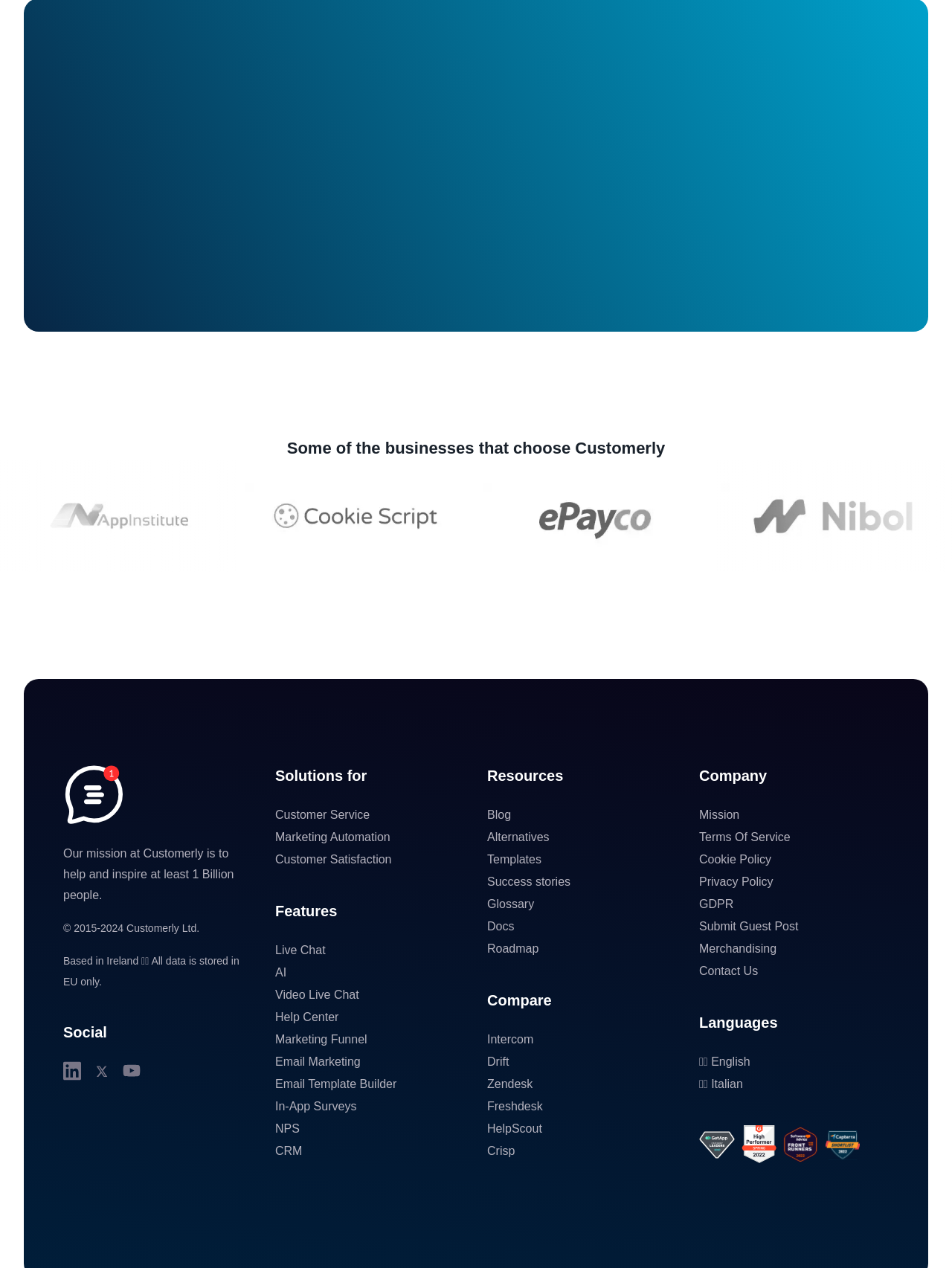Please specify the bounding box coordinates of the region to click in order to perform the following instruction: "Contact 'Customerly'".

[0.734, 0.761, 0.796, 0.771]